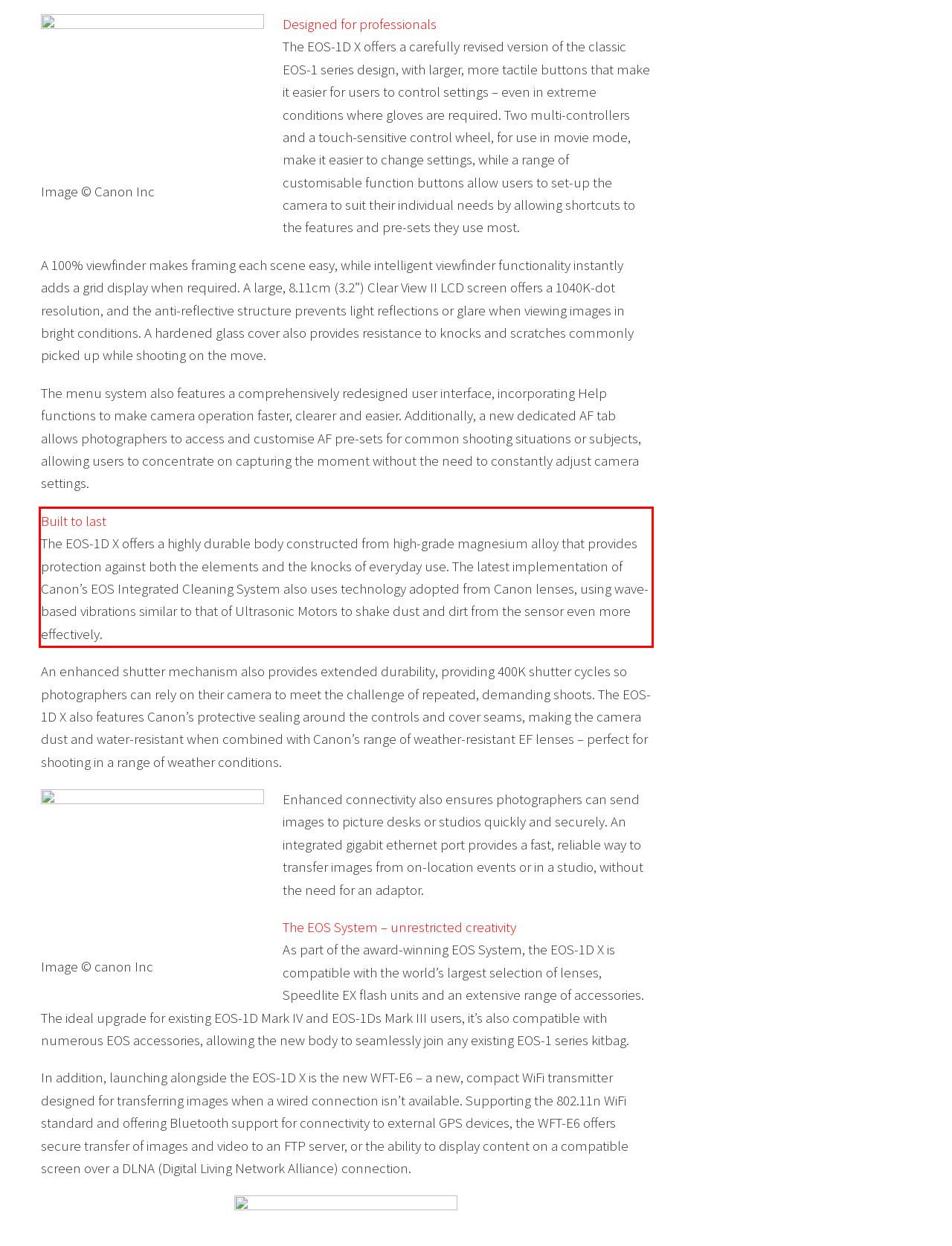With the given screenshot of a webpage, locate the red rectangle bounding box and extract the text content using OCR.

Built to last The EOS-1D X offers a highly durable body constructed from high-grade magnesium alloy that provides protection against both the elements and the knocks of everyday use. The latest implementation of Canon’s EOS Integrated Cleaning System also uses technology adopted from Canon lenses, using wave-based vibrations similar to that of Ultrasonic Motors to shake dust and dirt from the sensor even more effectively.